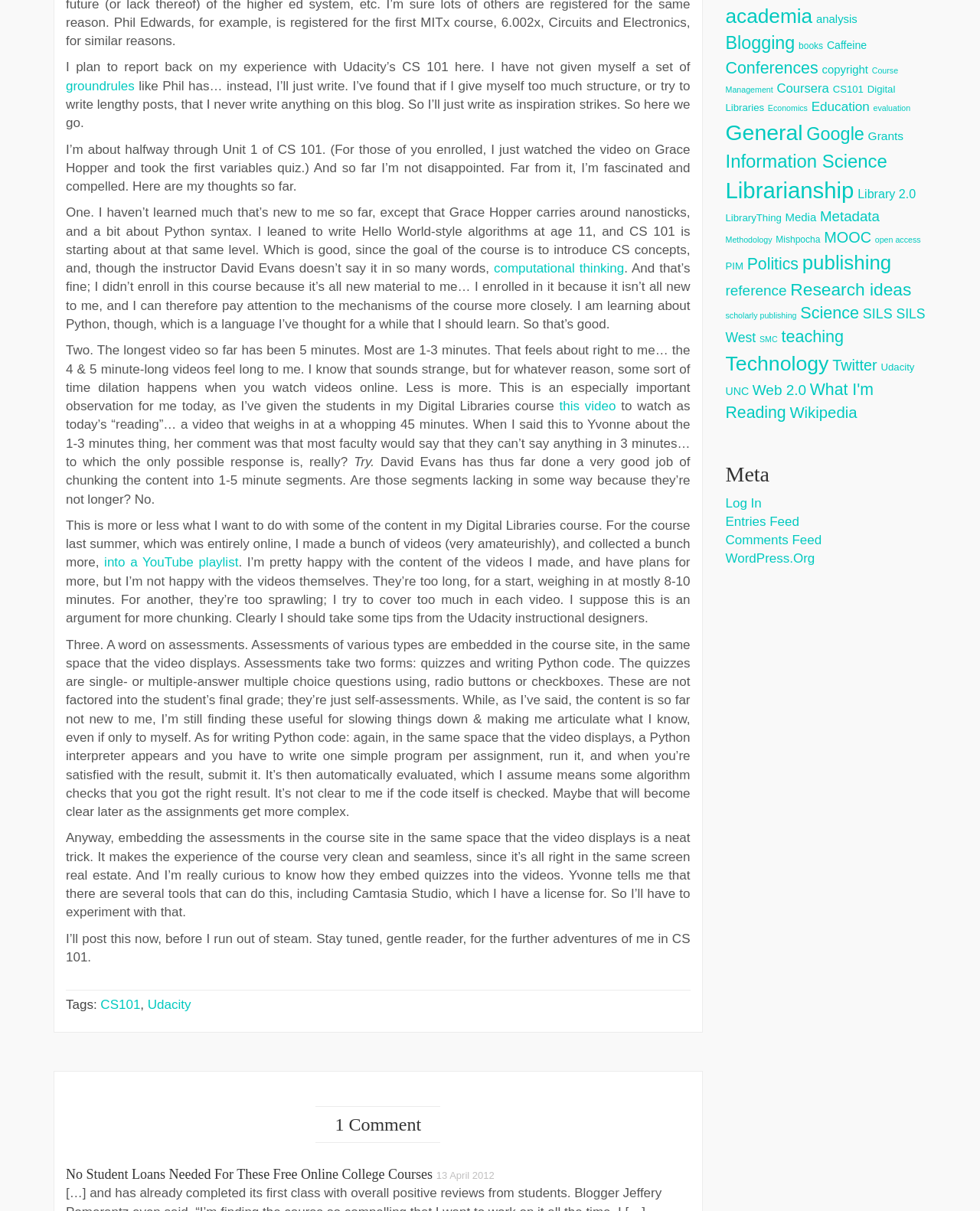Provide the bounding box coordinates of the HTML element this sentence describes: "13 April 2012". The bounding box coordinates consist of four float numbers between 0 and 1, i.e., [left, top, right, bottom].

[0.445, 0.966, 0.504, 0.975]